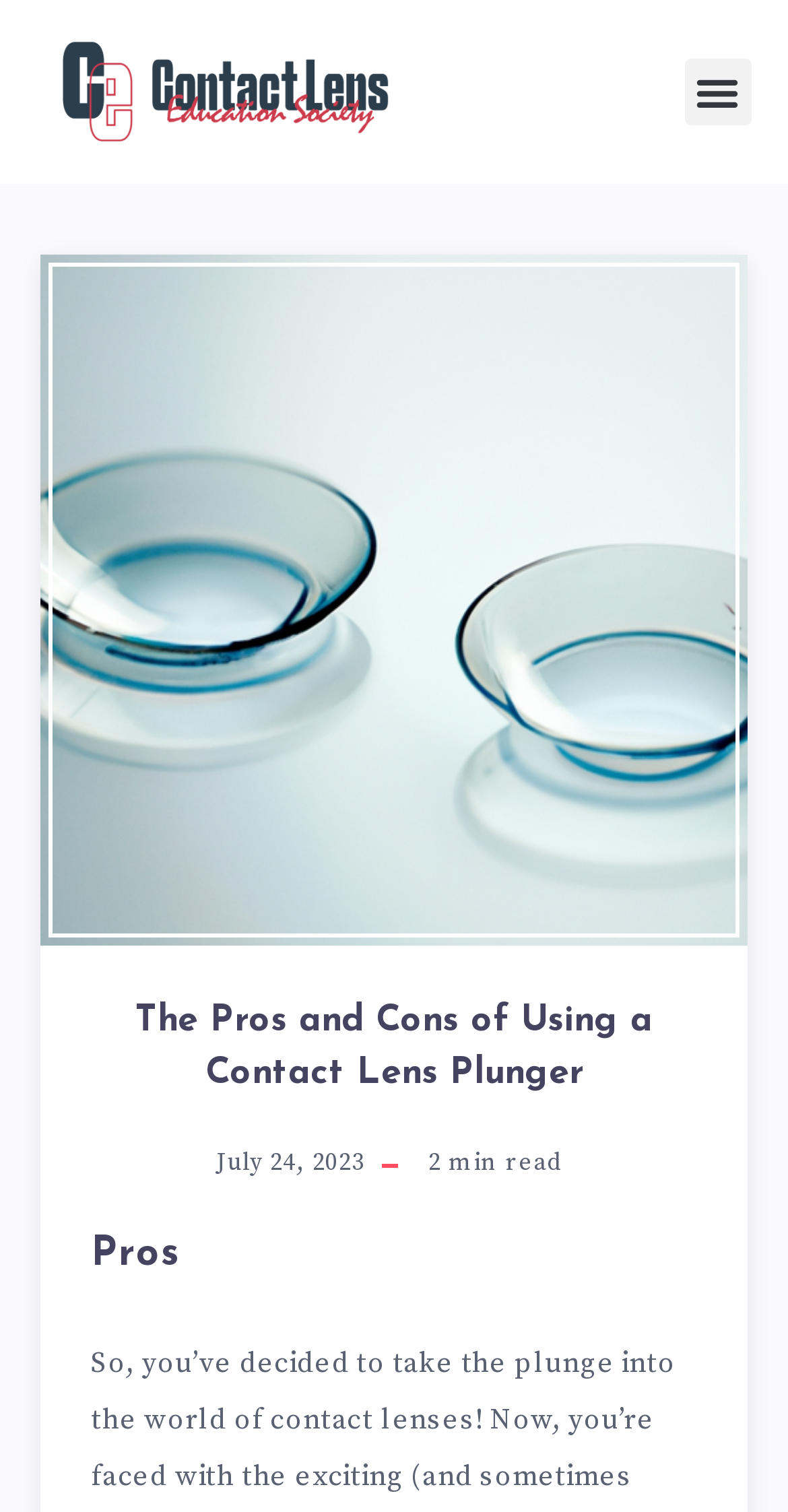Given the element description Menu, identify the bounding box coordinates for the UI element on the webpage screenshot. The format should be (top-left x, top-left y, bottom-right x, bottom-right y), with values between 0 and 1.

[0.868, 0.039, 0.953, 0.083]